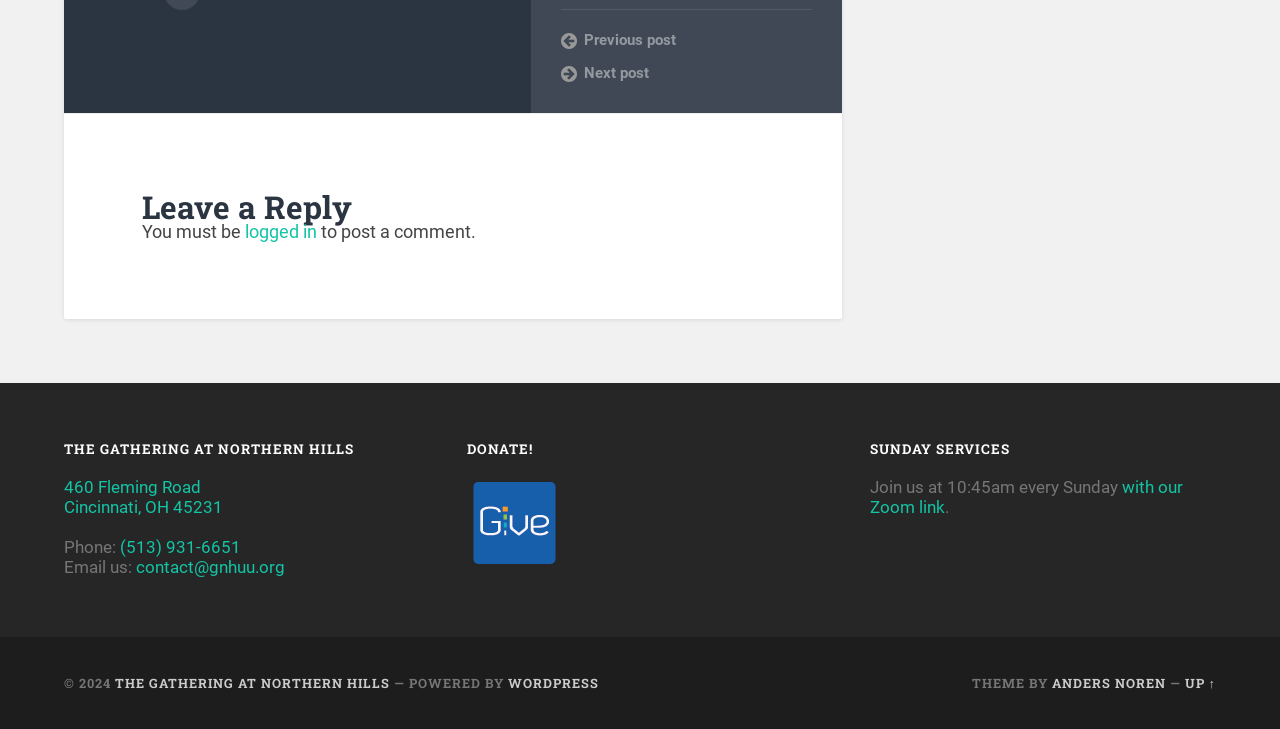Kindly respond to the following question with a single word or a brief phrase: 
What is the name of the church?

THE GATHERING AT NORTHERN HILLS